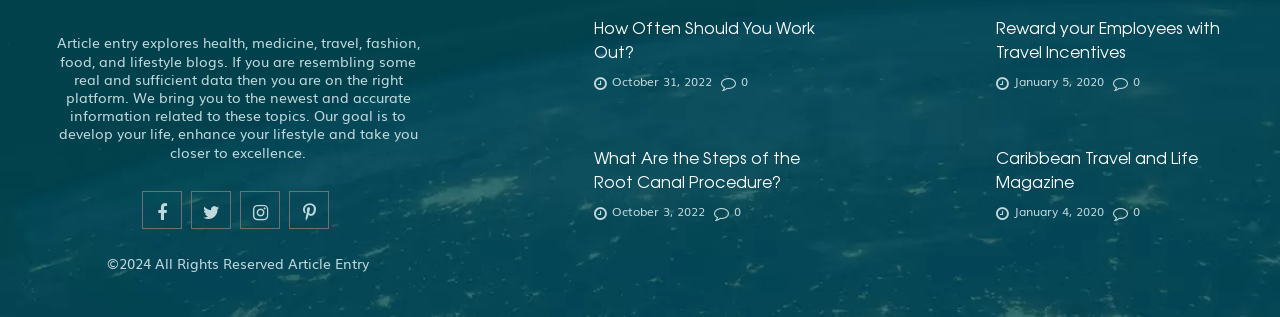Highlight the bounding box coordinates of the element that should be clicked to carry out the following instruction: "Click on the 'What Are the Steps of the Root Canal Procedure?' article". The coordinates must be given as four float numbers ranging from 0 to 1, i.e., [left, top, right, bottom].

[0.464, 0.458, 0.645, 0.61]